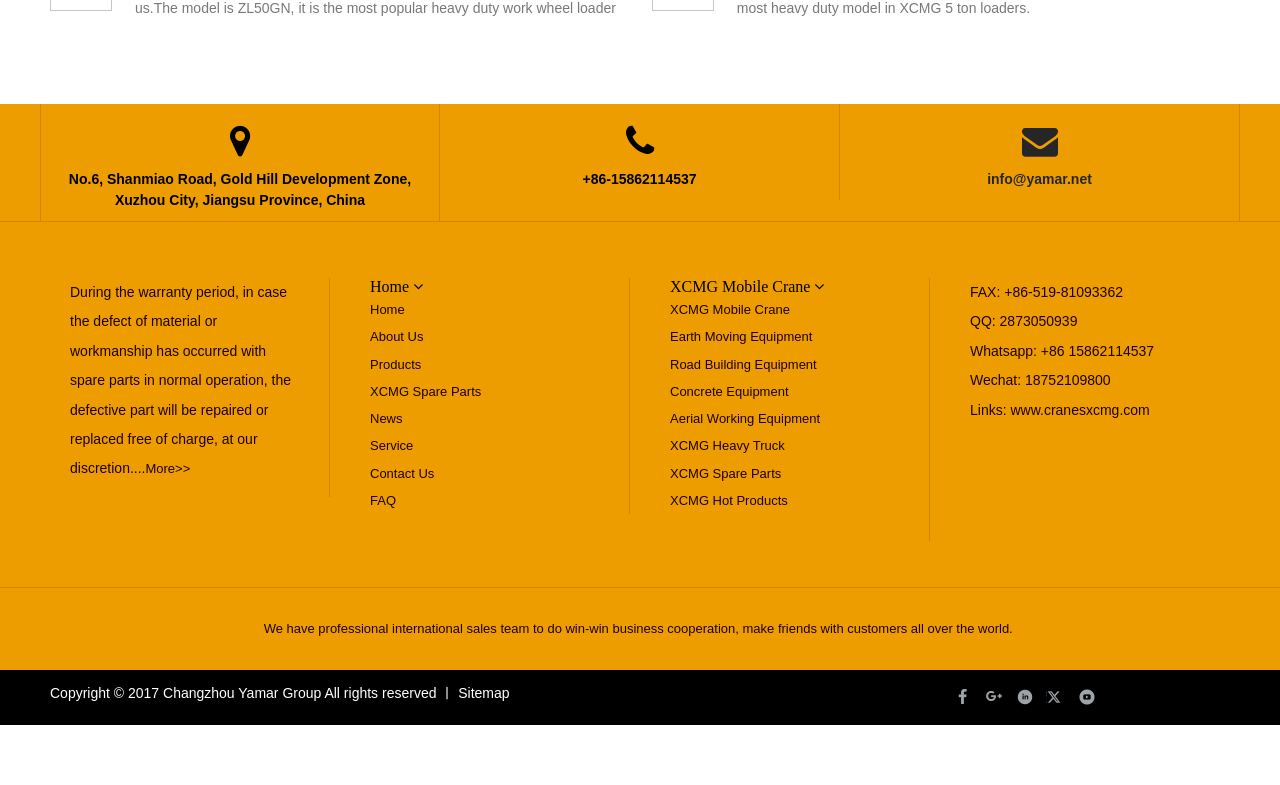Kindly determine the bounding box coordinates of the area that needs to be clicked to fulfill this instruction: "Browse XCMG Mobile Crane products".

[0.523, 0.461, 0.617, 0.48]